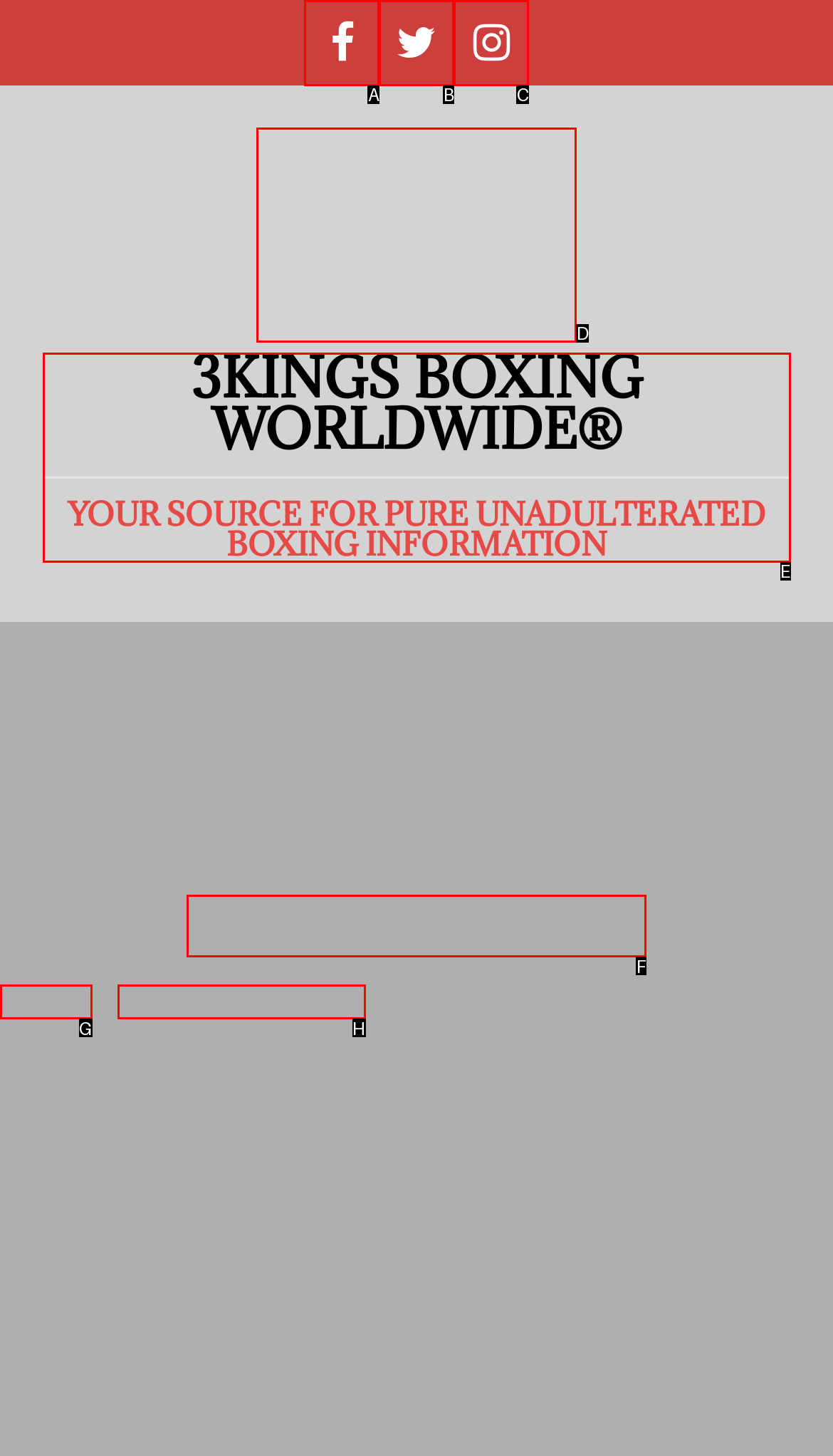Identify the HTML element I need to click to complete this task: View 3Kings Boxing logo Provide the option's letter from the available choices.

D